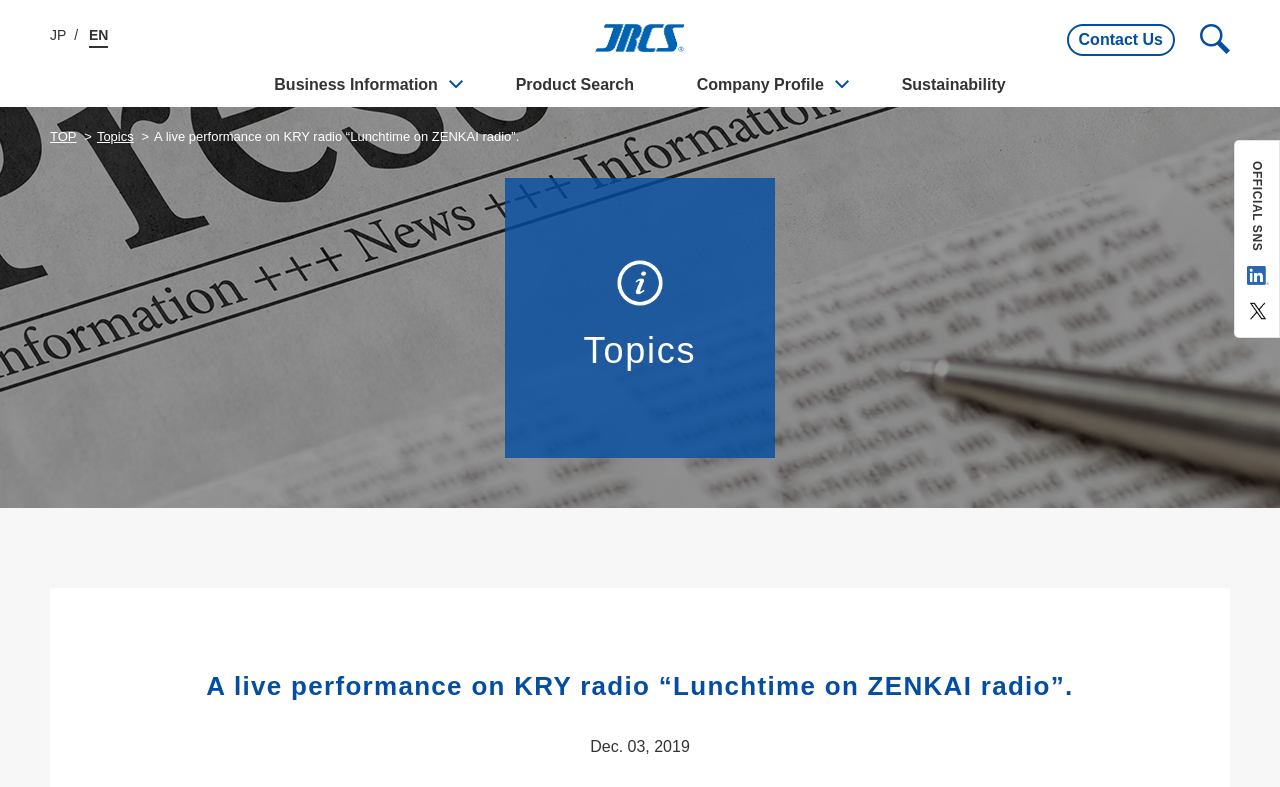What are the three business categories of JRCS?
Provide a concise answer using a single word or phrase based on the image.

Marine, Digital, Lifestyle